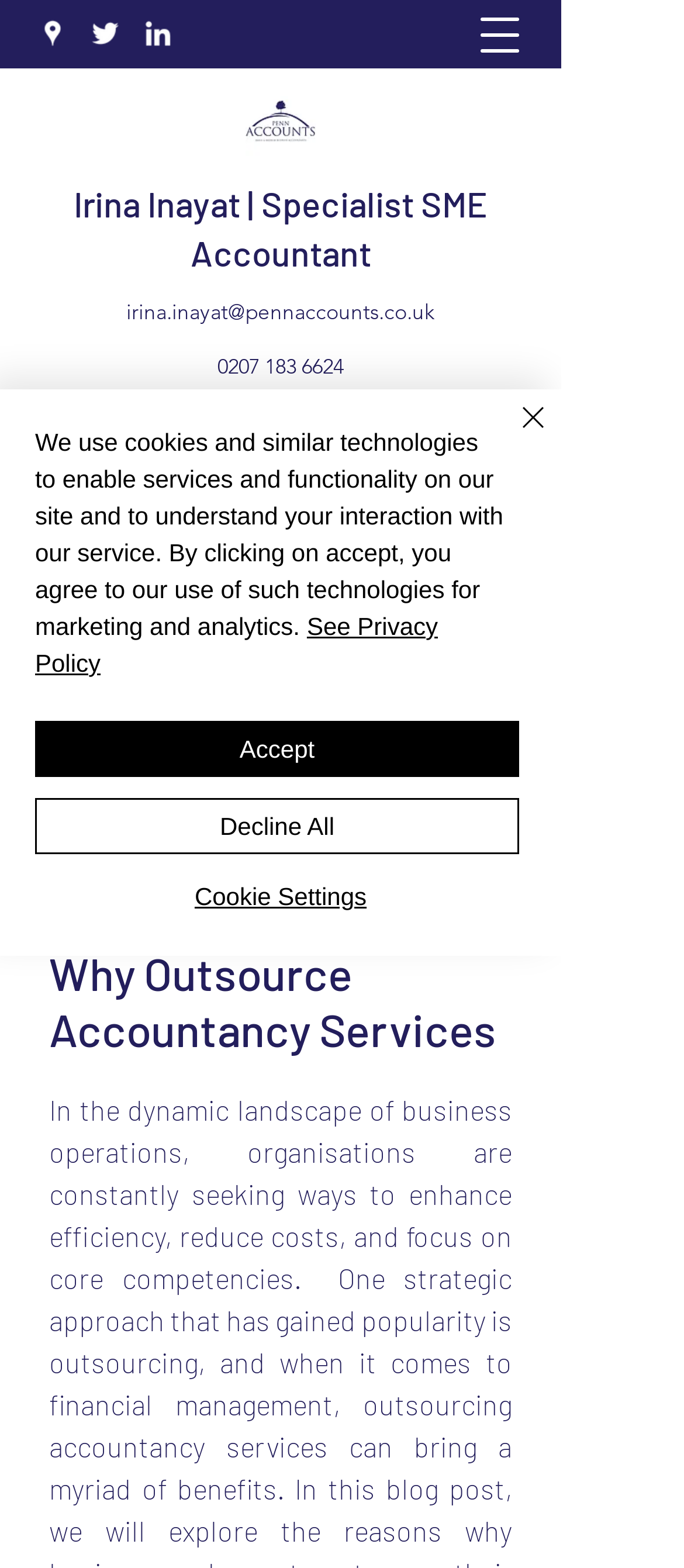Can you determine the bounding box coordinates of the area that needs to be clicked to fulfill the following instruction: "Contact Irina Inayat"?

[0.185, 0.191, 0.636, 0.207]